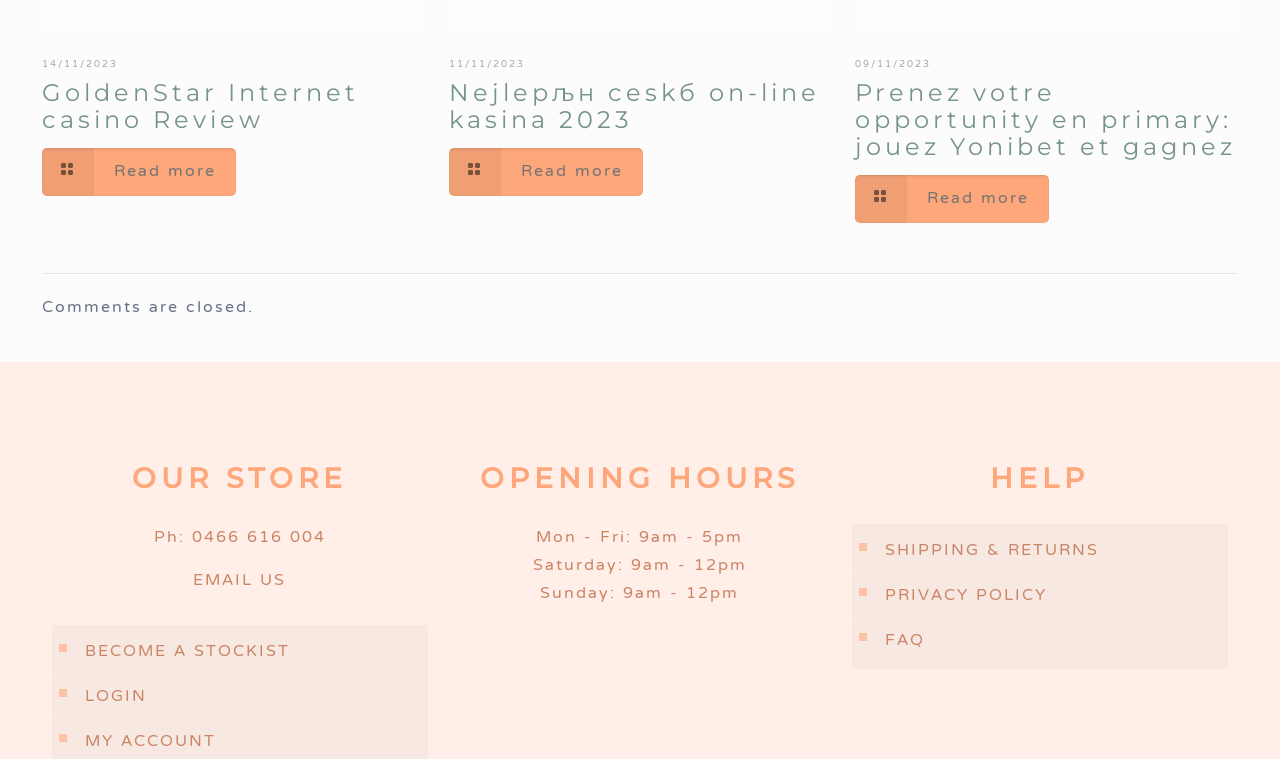Identify the bounding box coordinates of the element to click to follow this instruction: 'Contact us'. Ensure the coordinates are four float values between 0 and 1, provided as [left, top, right, bottom].

None